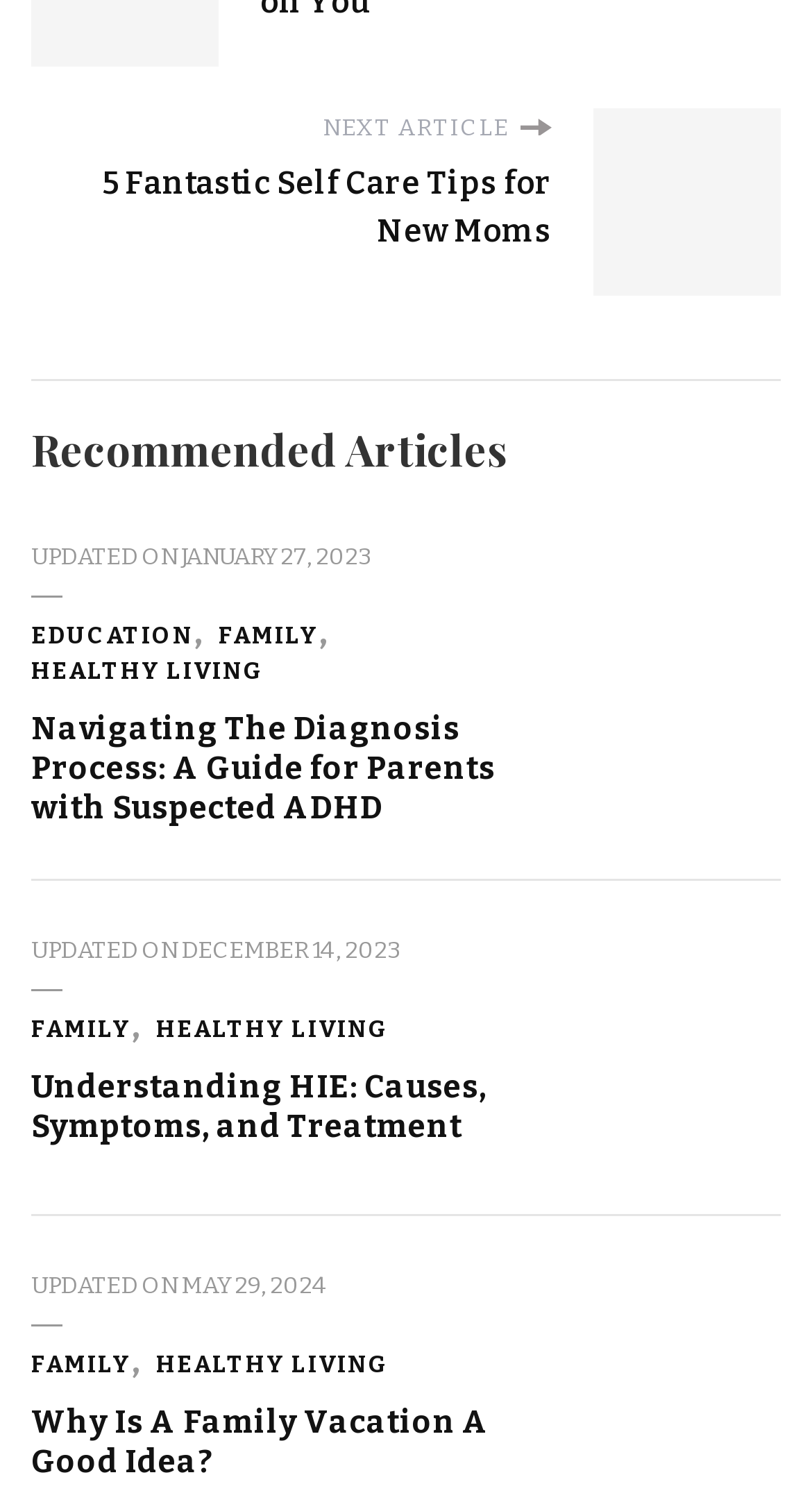Determine the bounding box coordinates of the clickable region to carry out the instruction: "View the post by Eric_khavar".

None